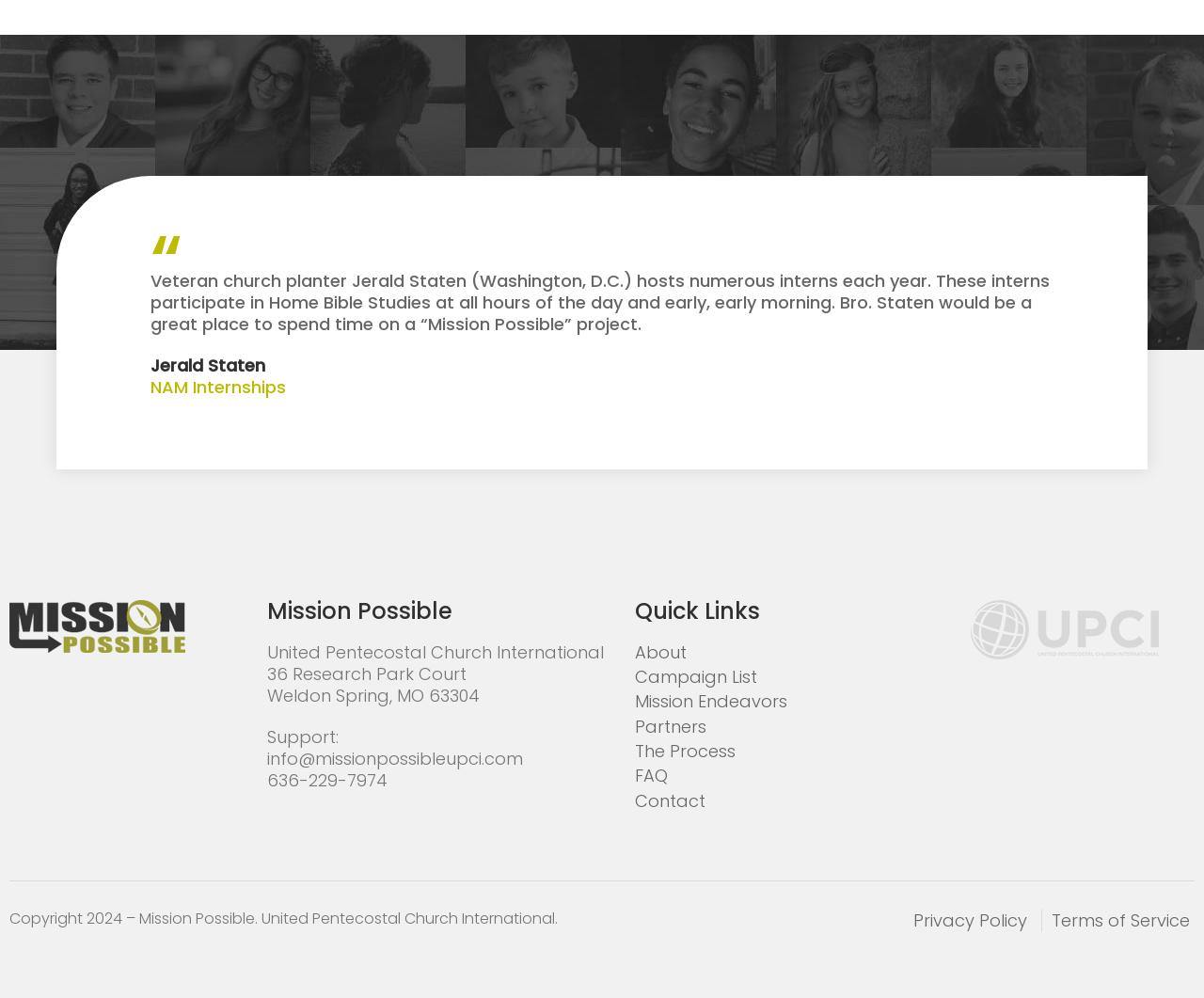Reply to the question below using a single word or brief phrase:
What is the name of the church organization?

United Pentecostal Church International